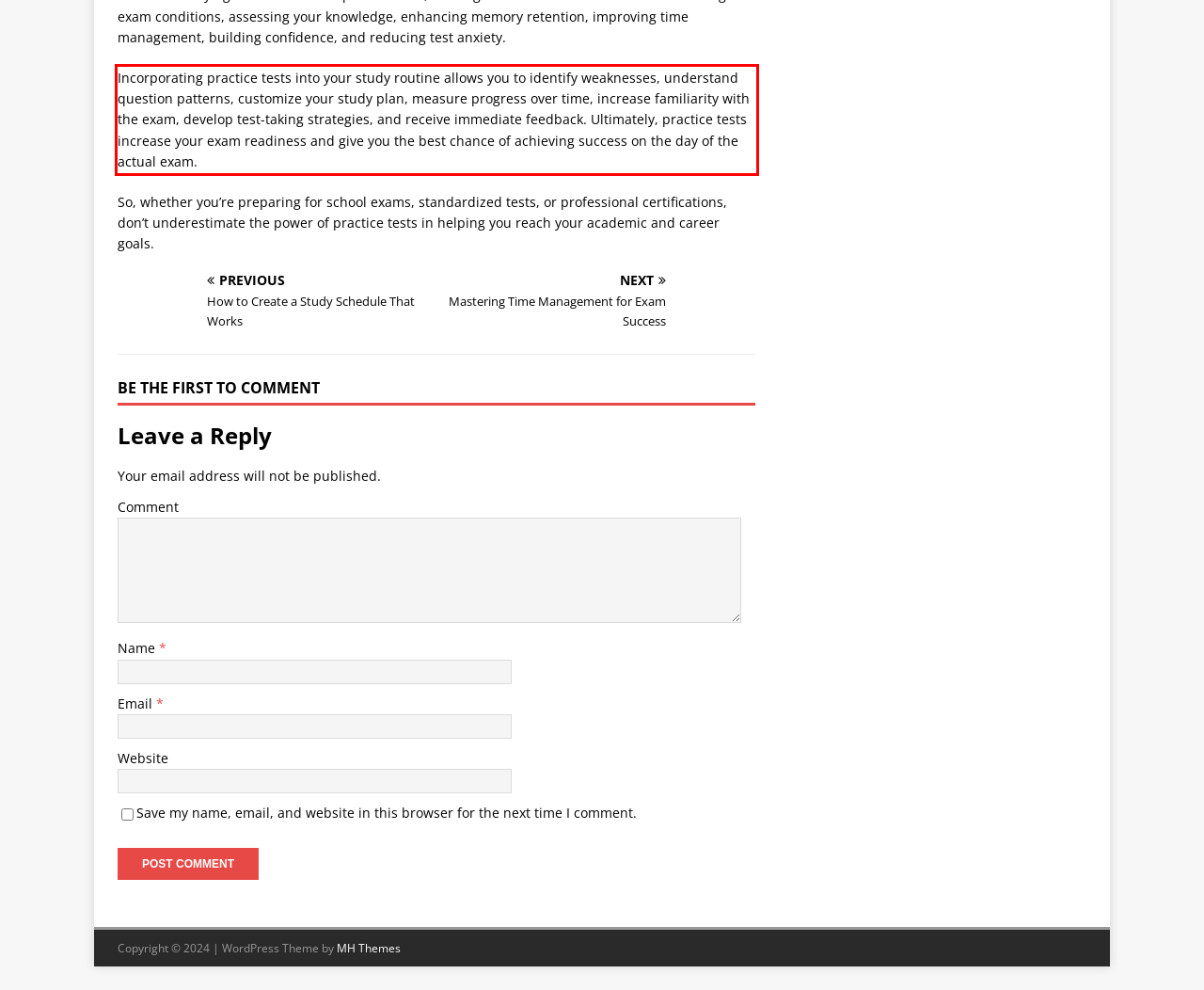Look at the provided screenshot of the webpage and perform OCR on the text within the red bounding box.

Incorporating practice tests into your study routine allows you to identify weaknesses, understand question patterns, customize your study plan, measure progress over time, increase familiarity with the exam, develop test-taking strategies, and receive immediate feedback. Ultimately, practice tests increase your exam readiness and give you the best chance of achieving success on the day of the actual exam.